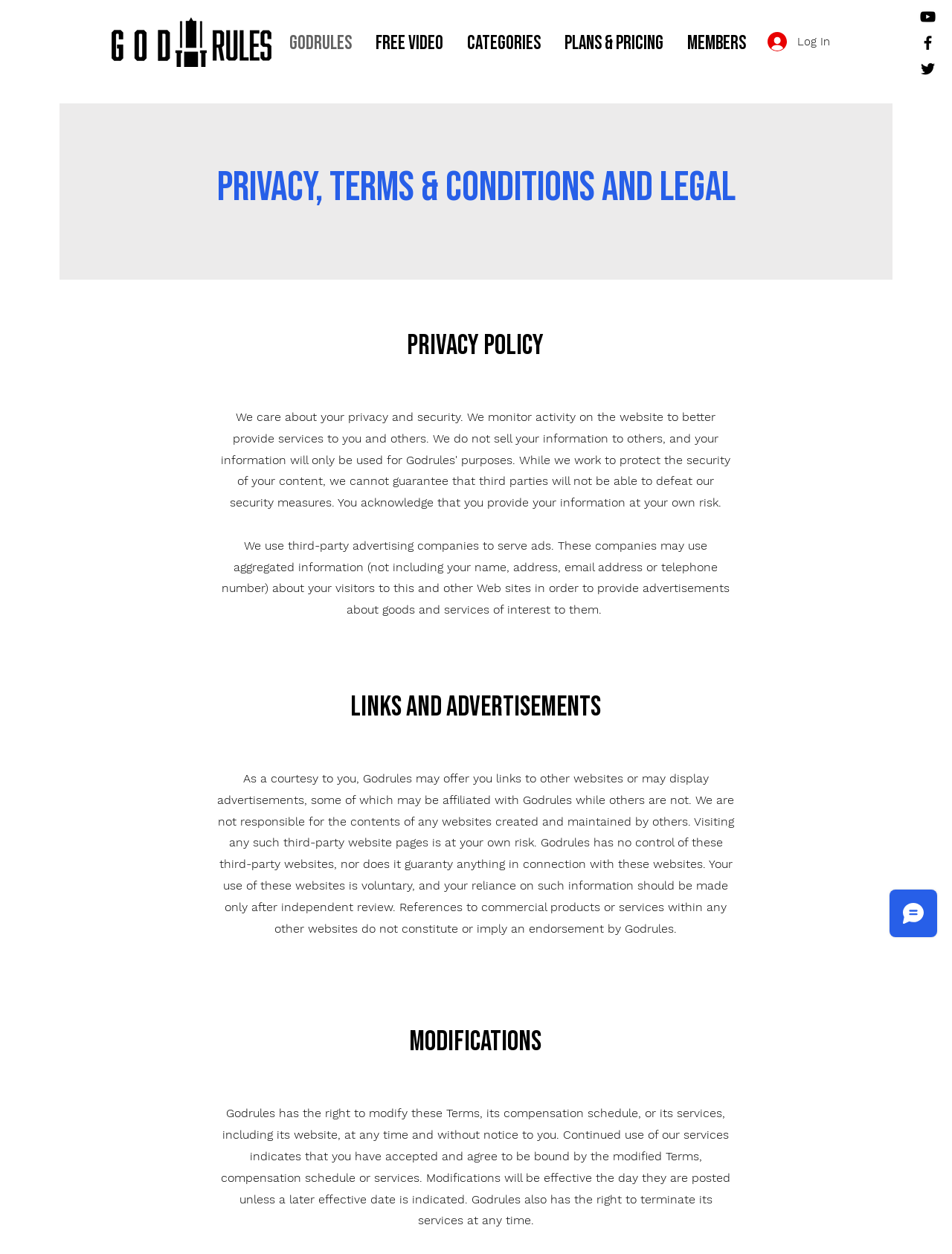What is the purpose of the 'Log In' button?
Look at the webpage screenshot and answer the question with a detailed explanation.

The 'Log In' button is located at coordinates [0.795, 0.022, 0.883, 0.044] and has an image element inside it. The presence of this button suggests that users need to log in to access certain features or content on the website.